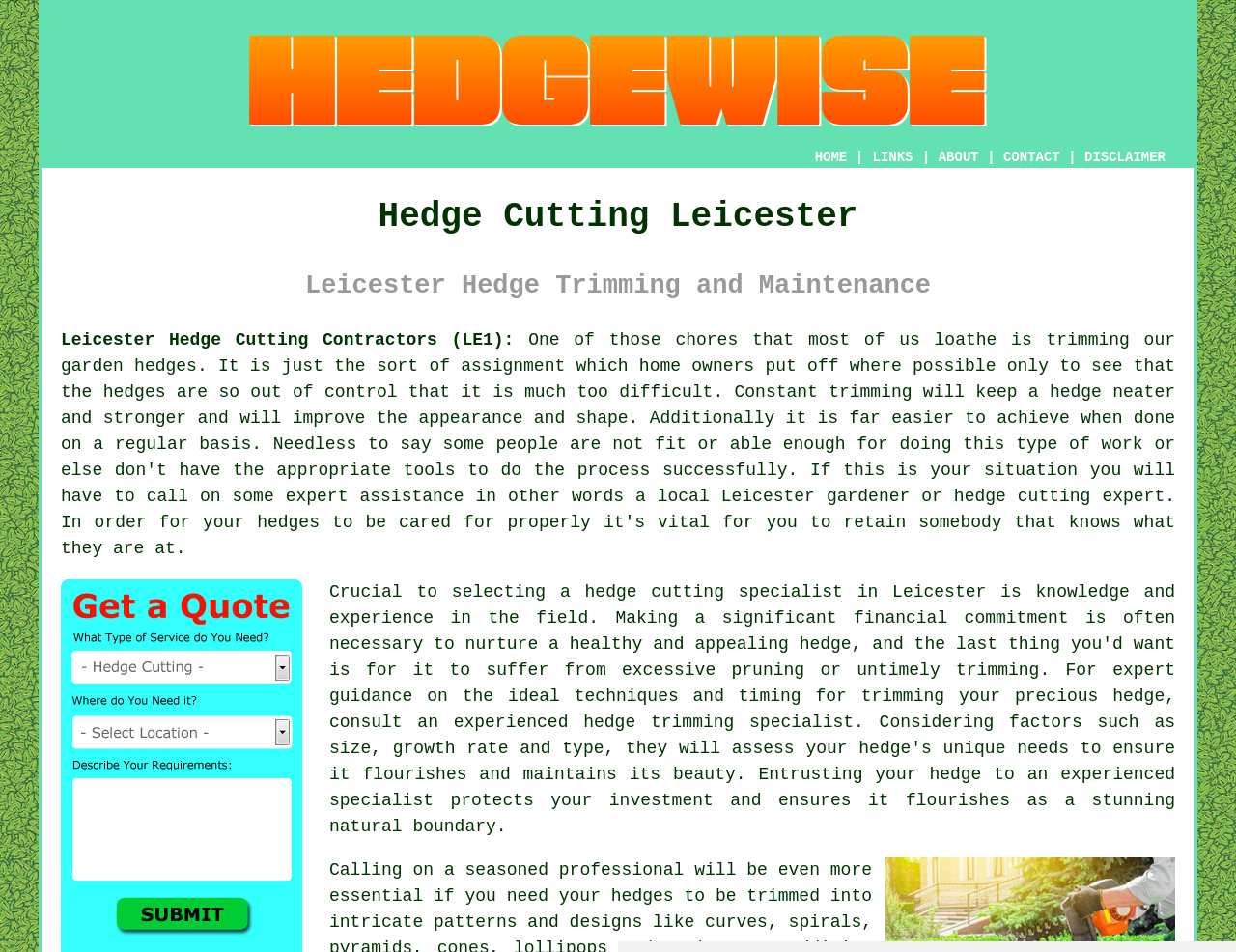Use the information in the screenshot to answer the question comprehensively: What is the name of the company?

The company name can be found in the image element at the top of the page, which has the text 'Hedge Cutting Leicester - Hedge Trimming - Hedgewise'.